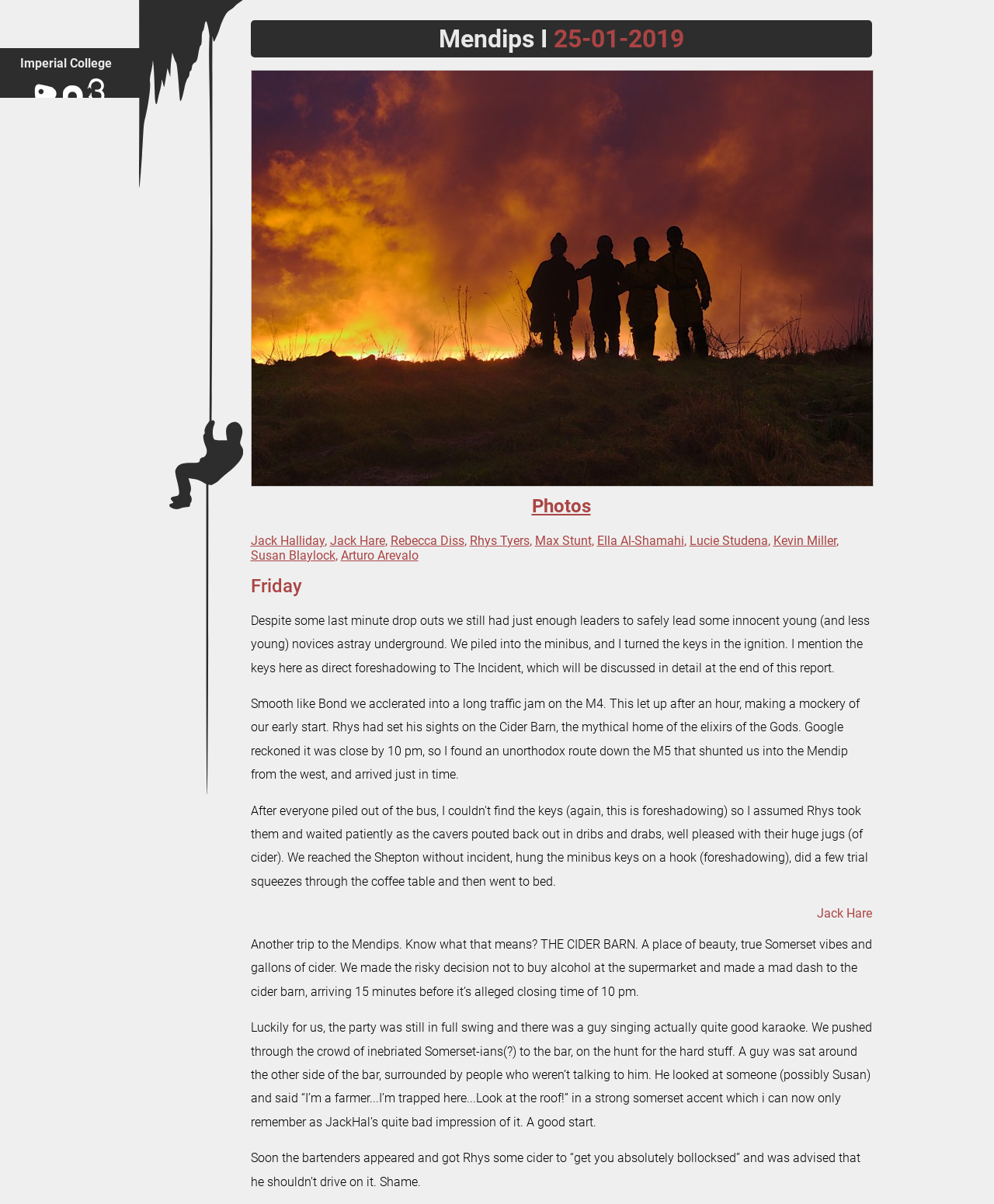Locate the bounding box coordinates of the element that needs to be clicked to carry out the instruction: "Click the 'Search' link". The coordinates should be given as four float numbers ranging from 0 to 1, i.e., [left, top, right, bottom].

[0.0, 0.758, 0.141, 0.78]